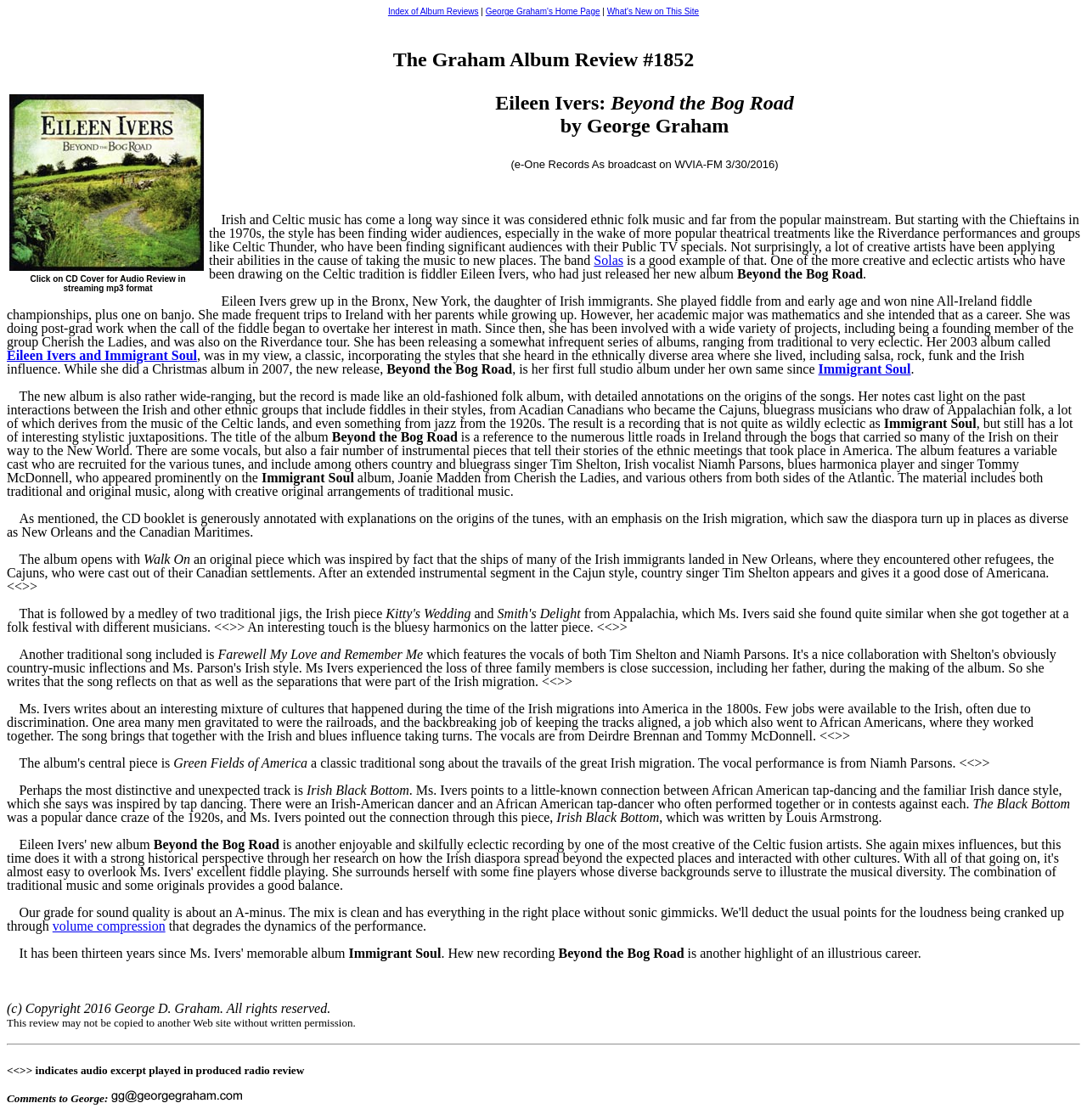Write an exhaustive caption that covers the webpage's main aspects.

This webpage is a music album review written by George Graham. At the top, there are several links to other pages, including "Index of Album Reviews", "George Graham's Home Page", and "What's New on This Site". Below these links, there is a heading that displays the title of the album being reviewed, "Eileen Ivers: Beyond the Bog Road", along with a CD graphic image.

The review is a lengthy article that discusses Eileen Ivers' music style, her background, and the inspiration behind her album "Beyond the Bog Road". The text is divided into several paragraphs, with some paragraphs focusing on specific songs from the album. There are also links to other related pages, such as "Solas" and "Eileen Ivers and Immigrant Soul".

Throughout the review, there are mentions of various musical styles, including Irish, Celtic, bluegrass, and jazz. The reviewer also discusses the historical context of the Irish diaspora and how it influenced the music on the album.

At the bottom of the page, there are some administrative notes, including a copyright notice and a statement about reproducing the review. There is also a separator line and a heading that indicates audio excerpts played in the produced radio review, along with a link to contact George.